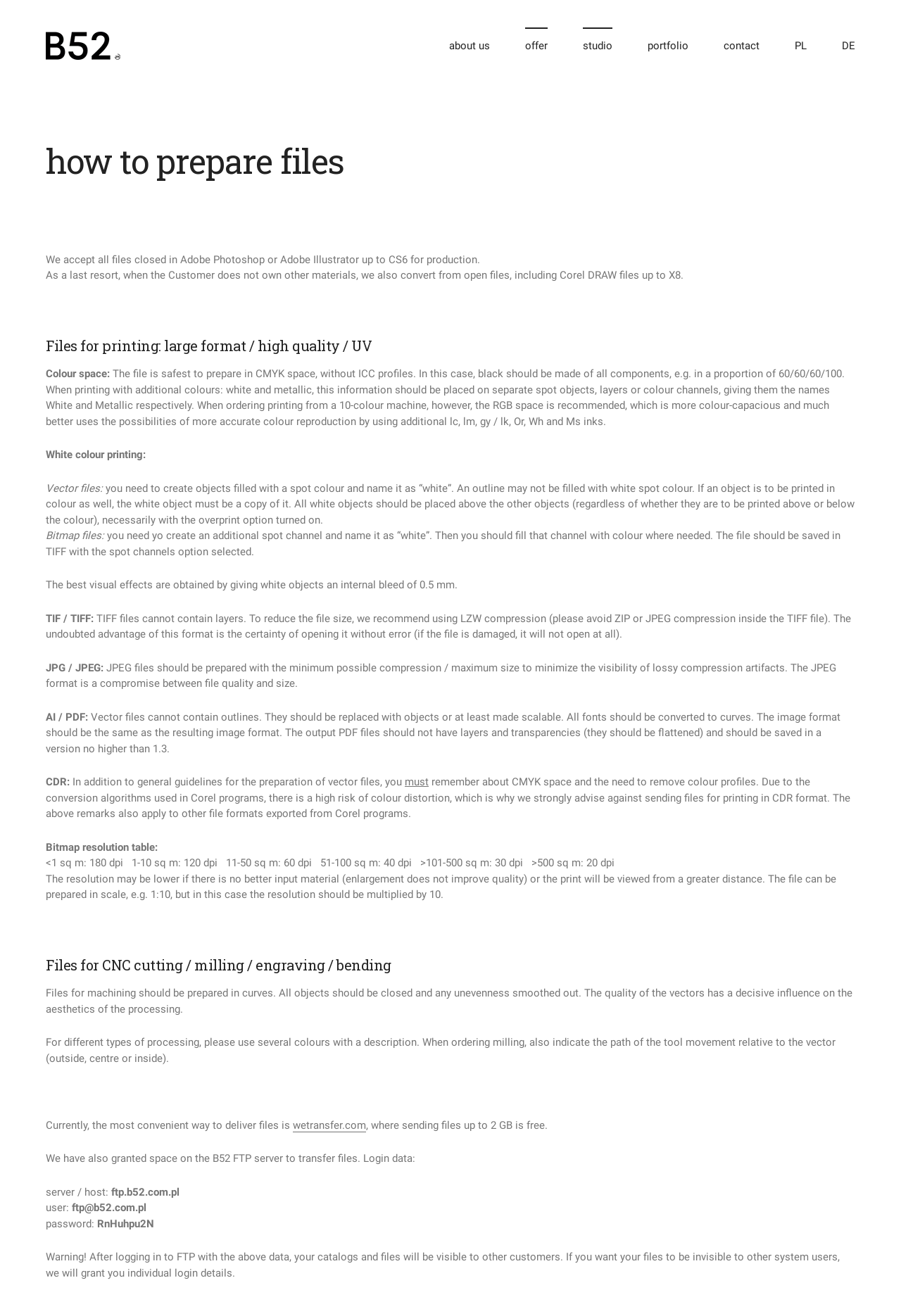How should white objects be prepared for printing?
Using the information presented in the image, please offer a detailed response to the question.

The webpage states that 'The best visual effects are obtained by giving white objects an internal bleed of 0.5 mm.' This implies that white objects should be prepared with an internal bleed of 0.5 mm for optimal printing results.